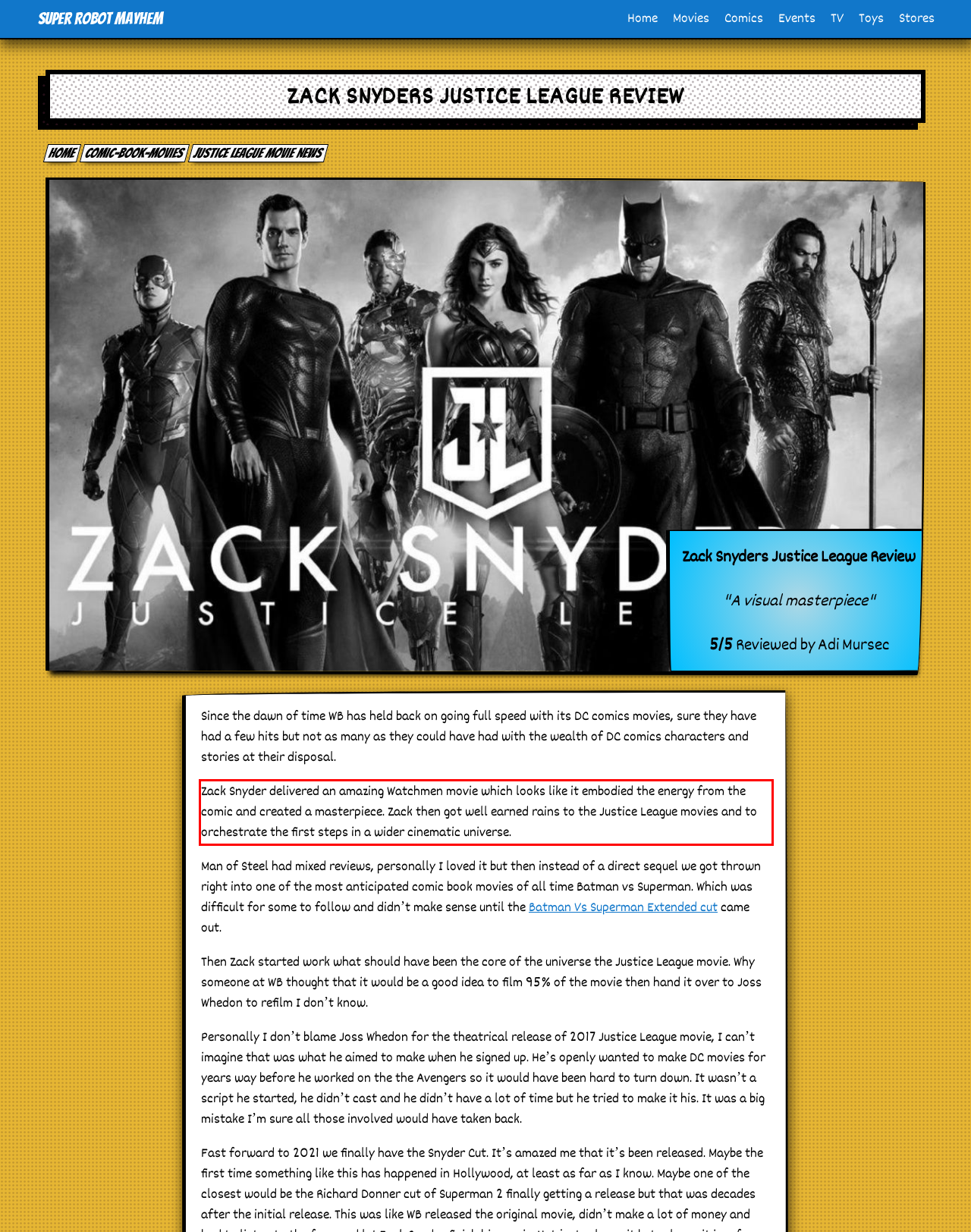Examine the screenshot of the webpage, locate the red bounding box, and perform OCR to extract the text contained within it.

Zack Snyder delivered an amazing Watchmen movie which looks like it embodied the energy from the comic and created a masterpiece. Zack then got well earned rains to the Justice League movies and to orchestrate the first steps in a wider cinematic universe.